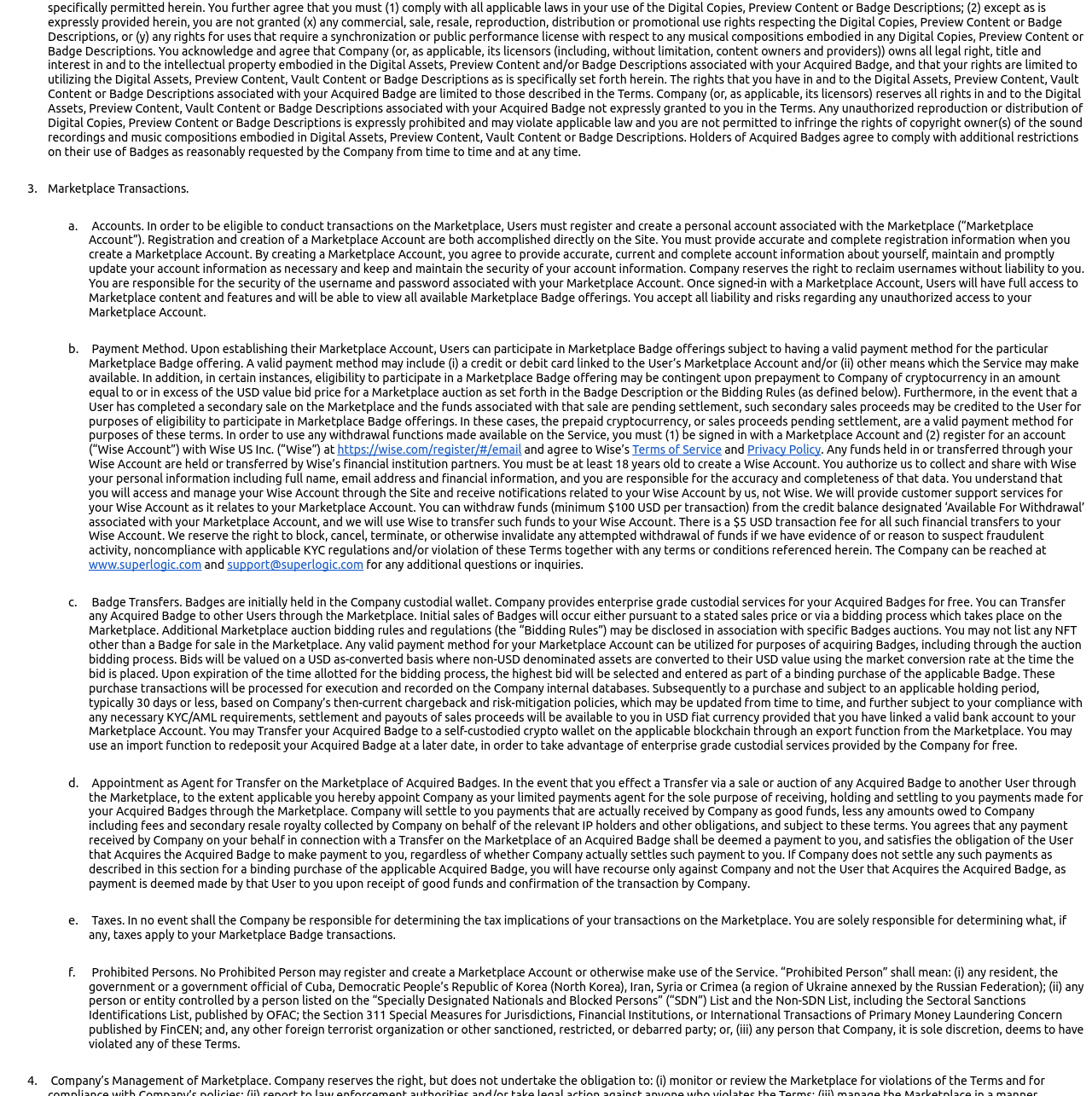Who is responsible for determining tax implications?
Provide a well-explained and detailed answer to the question.

The webpage states that the company is not responsible for determining the tax implications of users' transactions on the Marketplace, and users are solely responsible for determining what, if any, taxes apply to their Marketplace badge transactions.